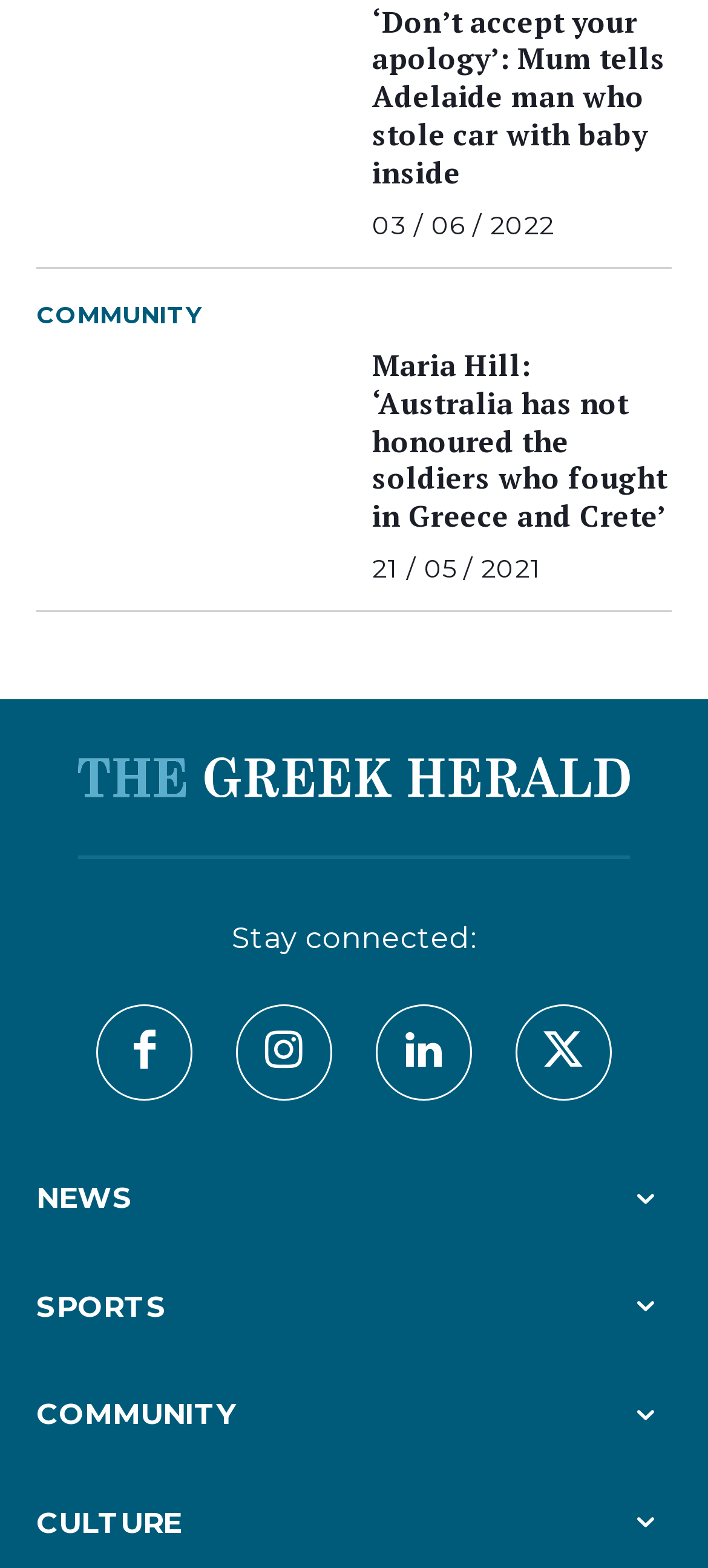Use a single word or phrase to answer the following:
What is the date of the latest news article?

03 / 06 / 2022